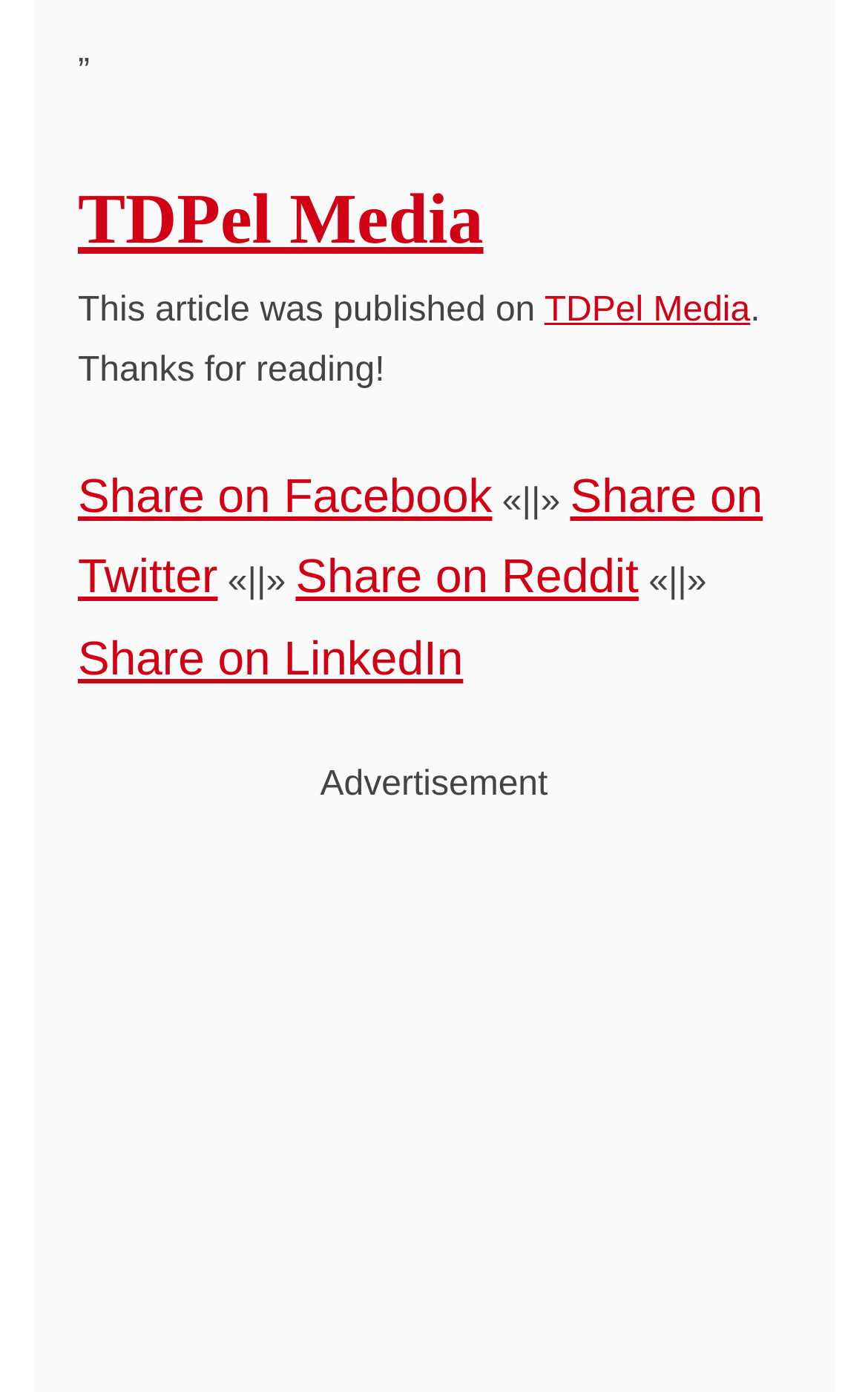Answer the question briefly using a single word or phrase: 
What is the name of the media outlet?

TDPel Media